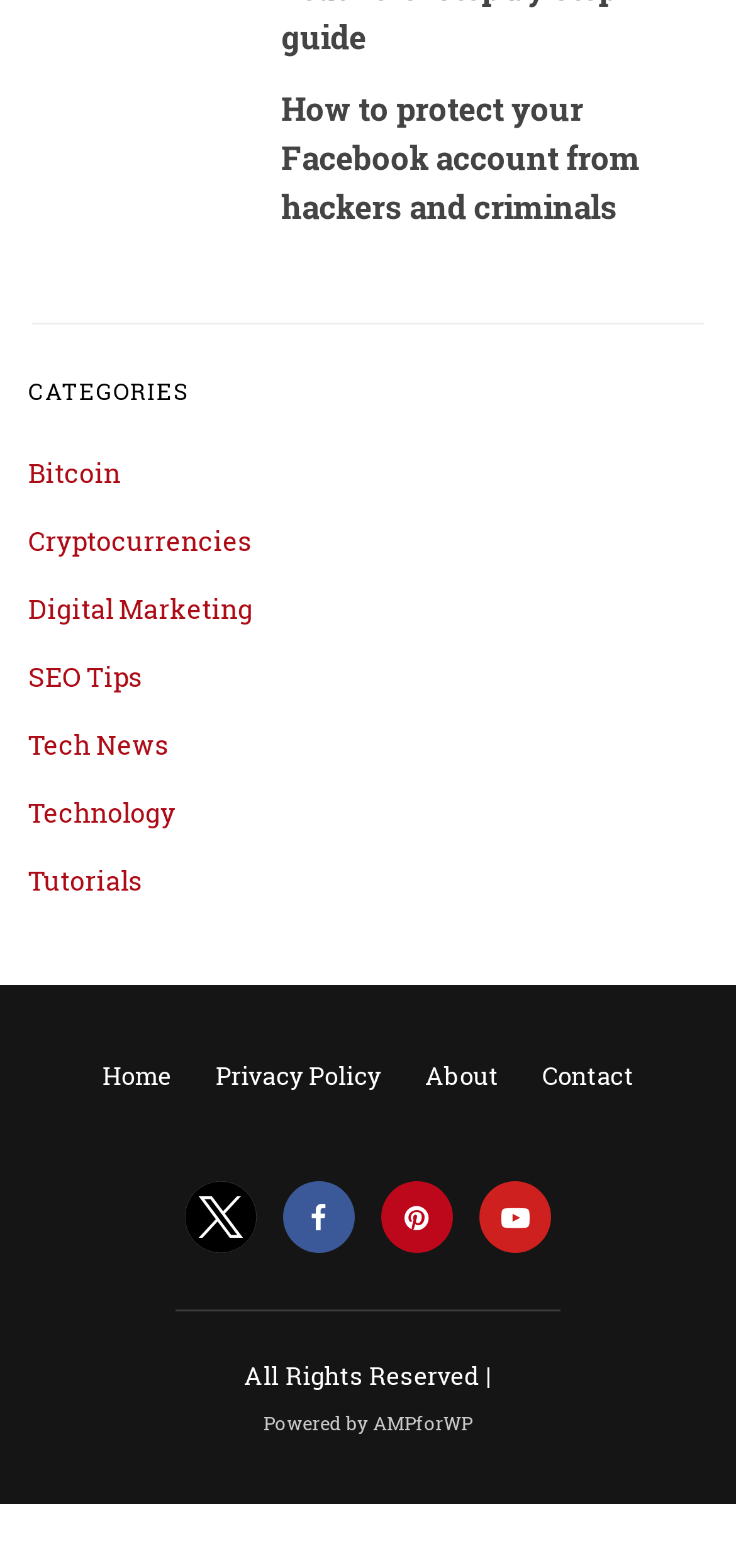Please answer the following question using a single word or phrase: 
What categories are available on this website?

9 categories